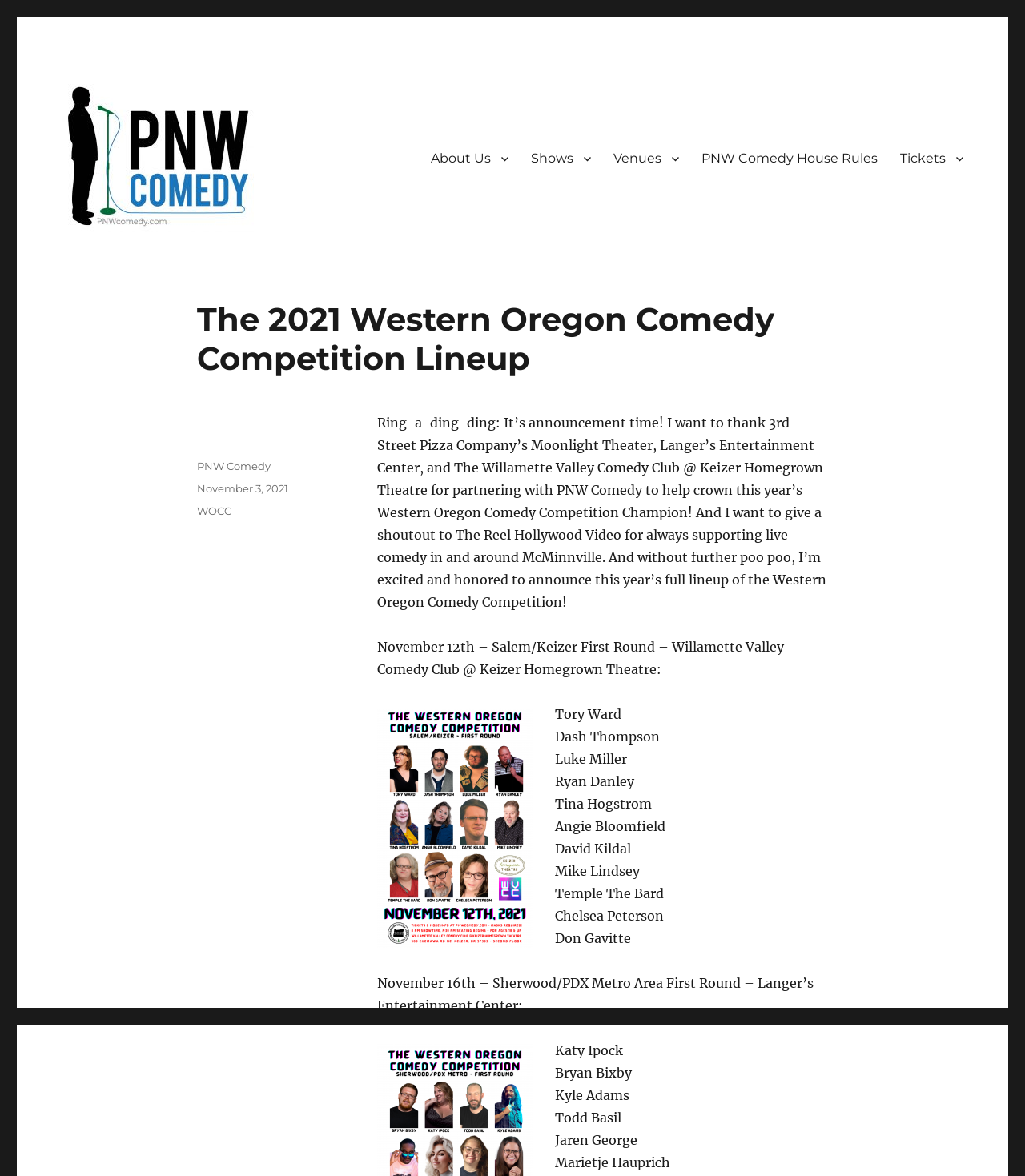Find the bounding box coordinates of the element's region that should be clicked in order to follow the given instruction: "Visit the 'PNW Comedy' homepage". The coordinates should consist of four float numbers between 0 and 1, i.e., [left, top, right, bottom].

[0.06, 0.071, 0.248, 0.197]